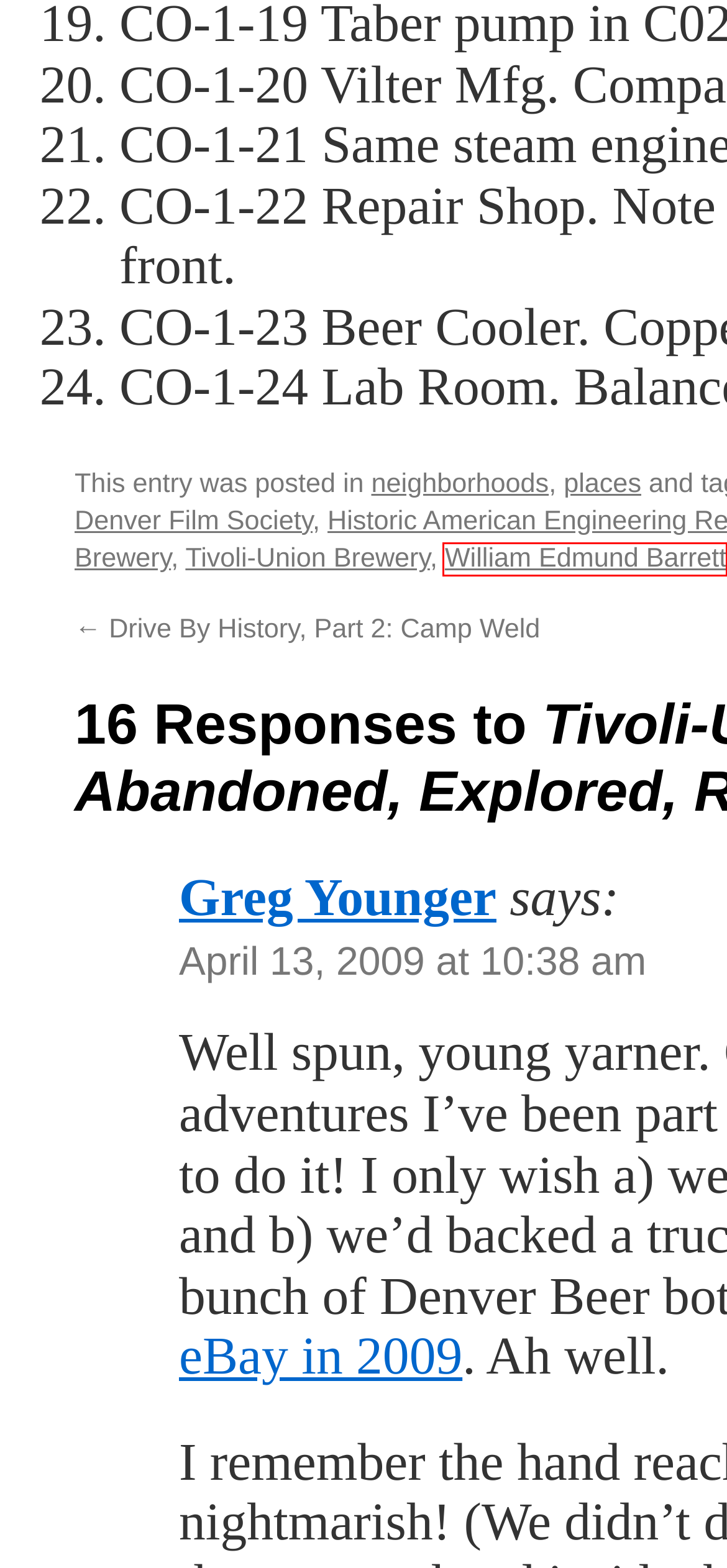Look at the screenshot of a webpage that includes a red bounding box around a UI element. Select the most appropriate webpage description that matches the page seen after clicking the highlighted element. Here are the candidates:
A. Tivoli-Union Brewery | buckfifty.org
B. William Edmund Barrett | buckfifty.org
C. truckers terminal | buckfifty.org
D. Denver Film Society | buckfifty.org
E. This Is My Home | buckfifty.org
F. Rock-A-Billy Willie Lewis | buckfifty.org
G. neighborhoods | buckfifty.org
H. Because It Had To Be Done | buckfifty.org

B